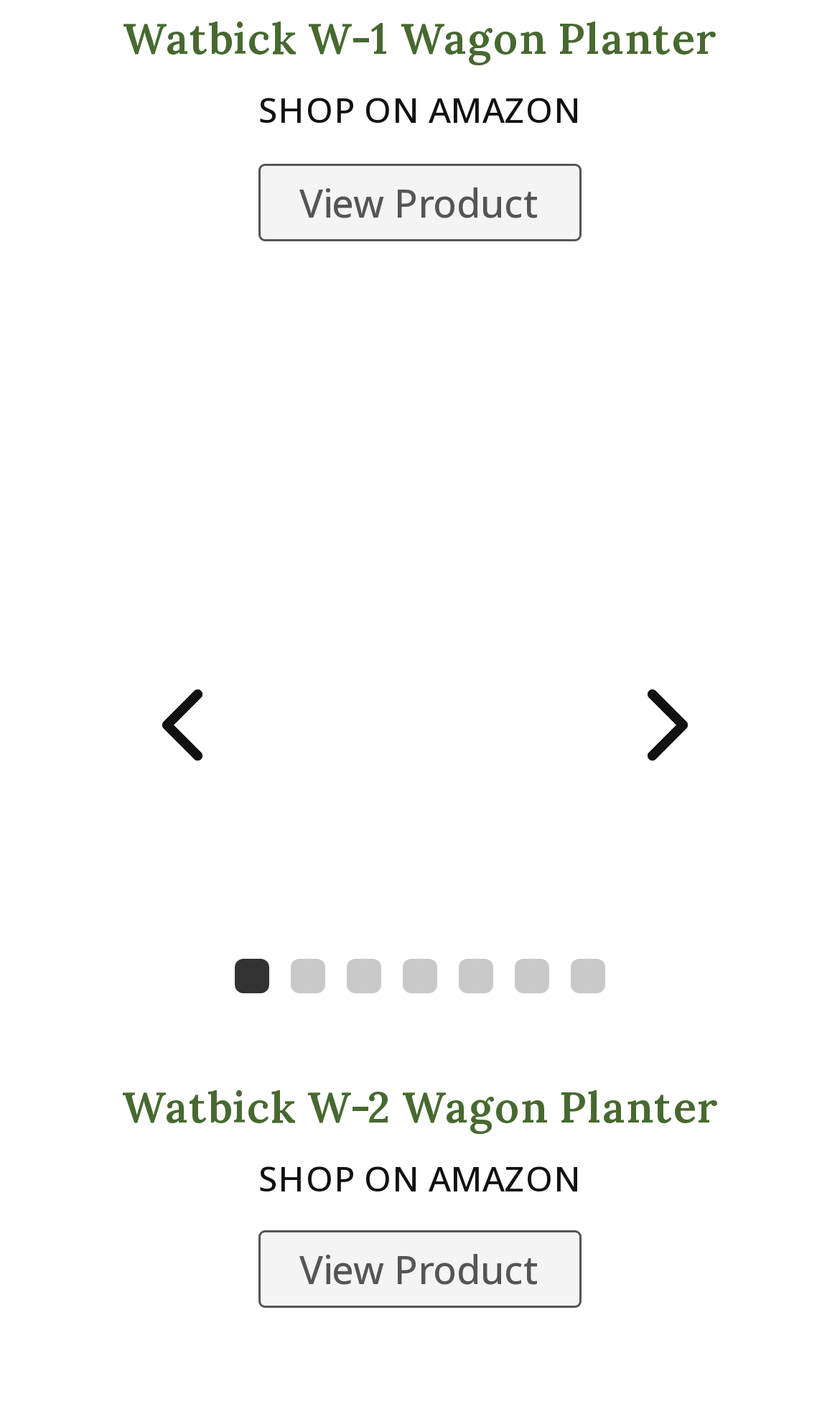How many rating options are available?
Could you give a comprehensive explanation in response to this question?

The rating options are represented by links with numbers from 1 to 7, which can be found below the product information. There are 7 links in total, indicating 7 rating options.